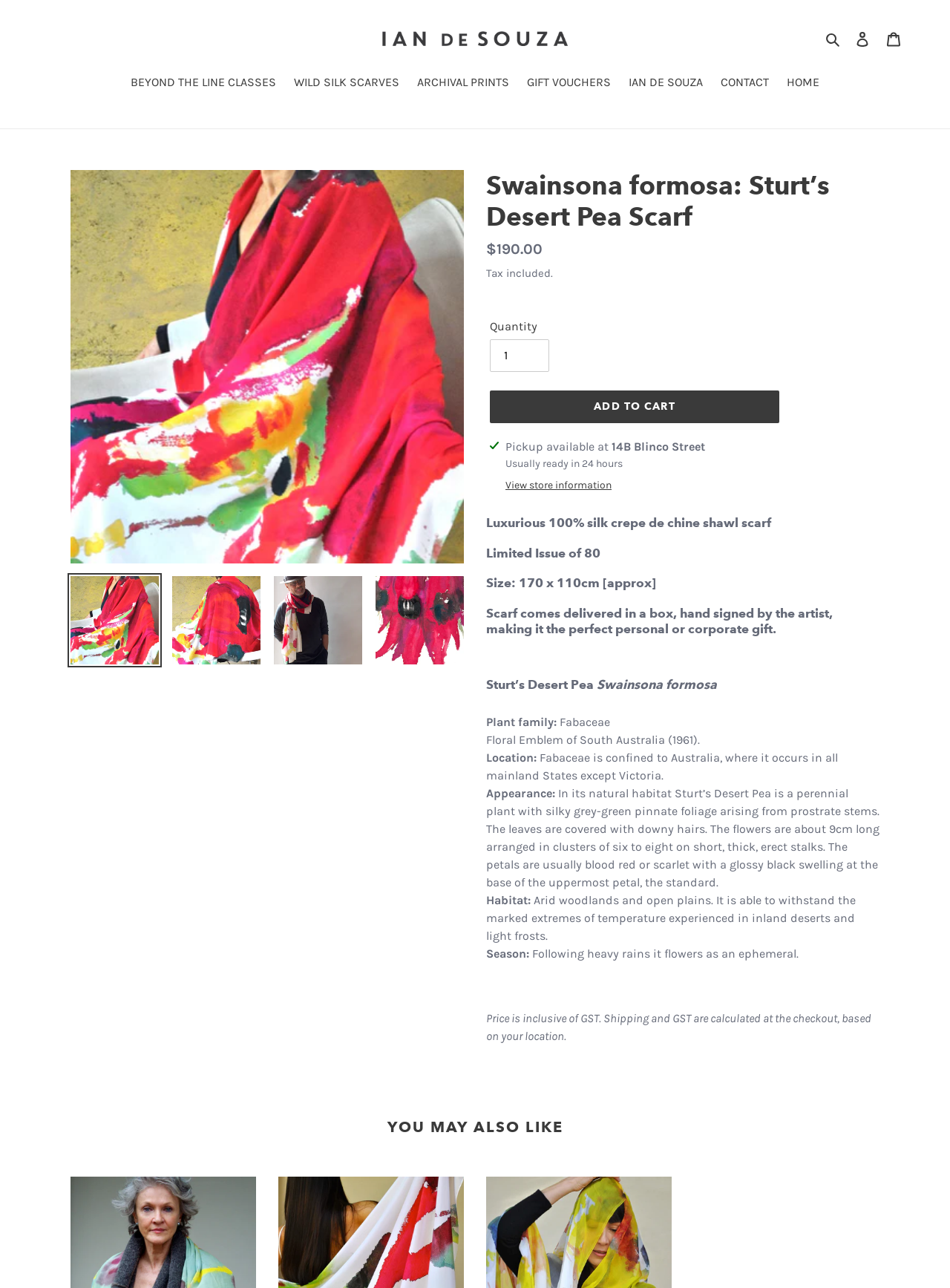Determine the bounding box coordinates in the format (top-left x, top-left y, bottom-right x, bottom-right y). Ensure all values are floating point numbers between 0 and 1. Identify the bounding box of the UI element described by: BEYOND THE LINE CLASSES

[0.13, 0.057, 0.298, 0.073]